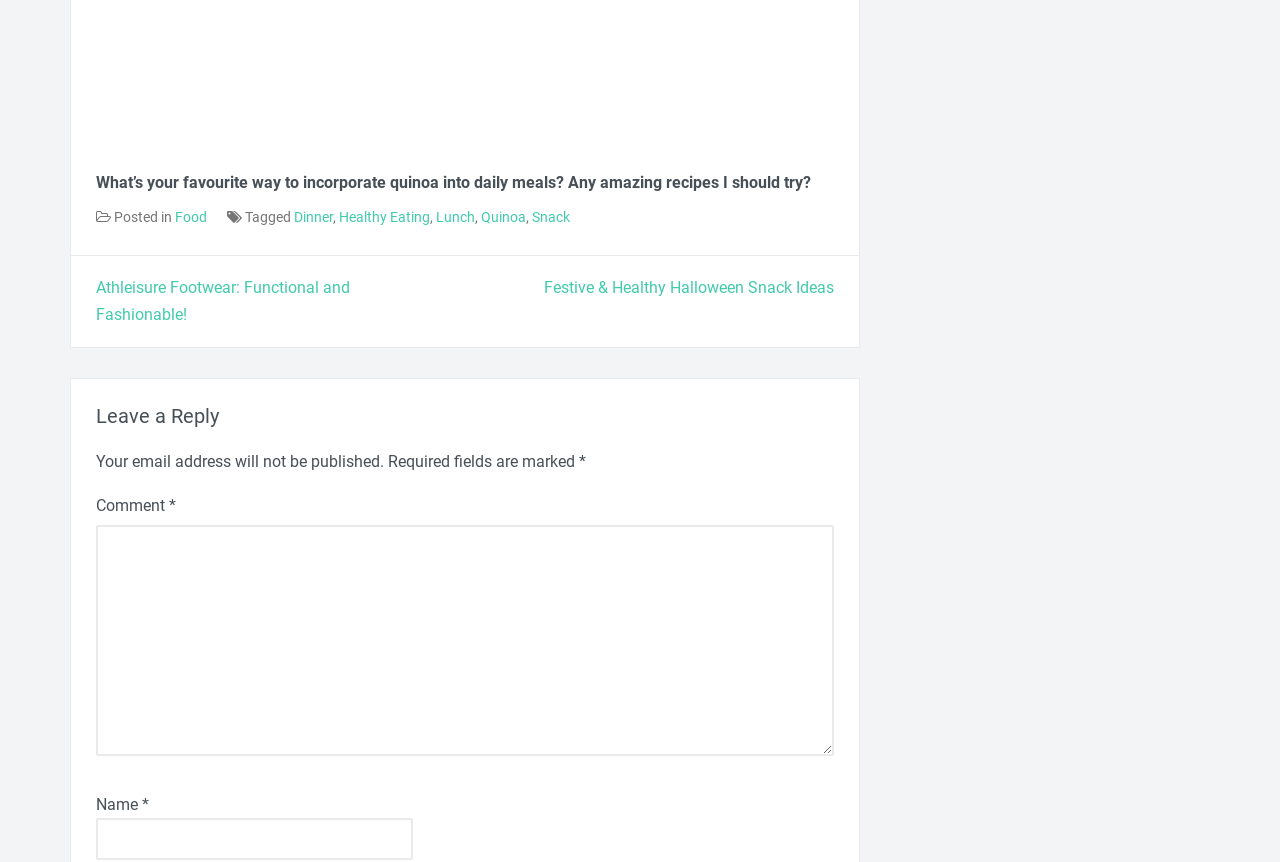Please identify the bounding box coordinates of the clickable region that I should interact with to perform the following instruction: "Write a comment". The coordinates should be expressed as four float numbers between 0 and 1, i.e., [left, top, right, bottom].

[0.075, 0.608, 0.652, 0.877]